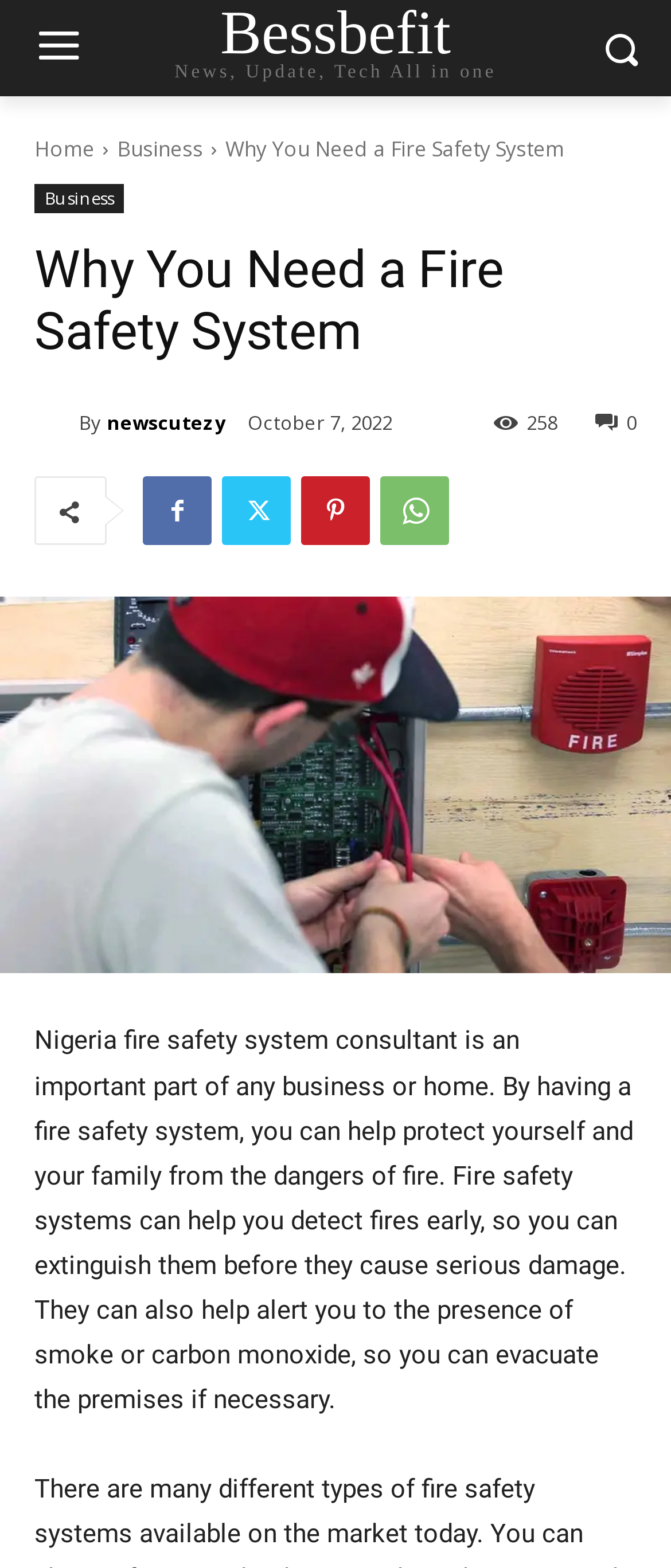What is the main topic of this webpage?
Provide a short answer using one word or a brief phrase based on the image.

Fire safety system